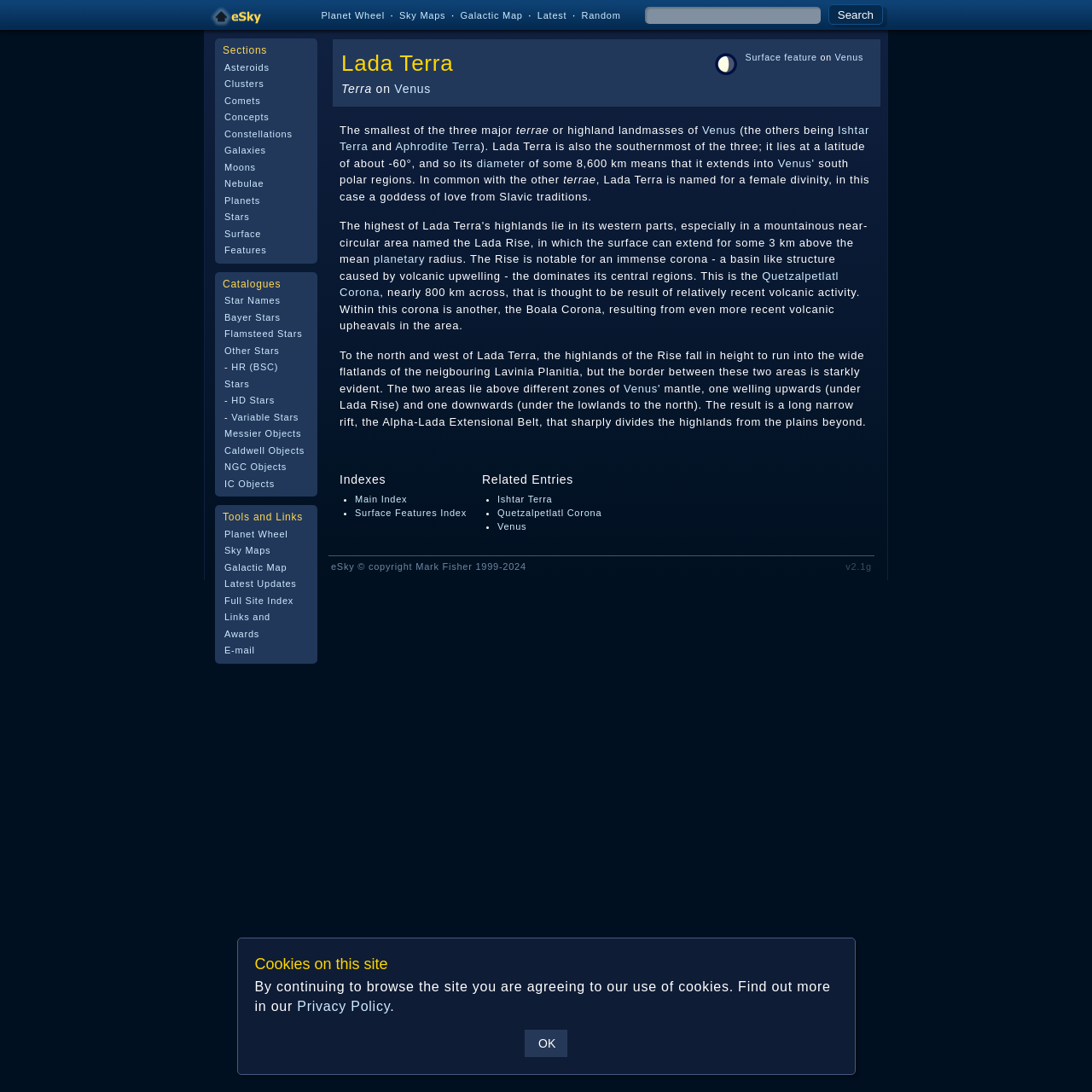Find the bounding box coordinates of the element to click in order to complete this instruction: "Check Latest Updates". The bounding box coordinates must be four float numbers between 0 and 1, denoted as [left, top, right, bottom].

[0.492, 0.009, 0.519, 0.018]